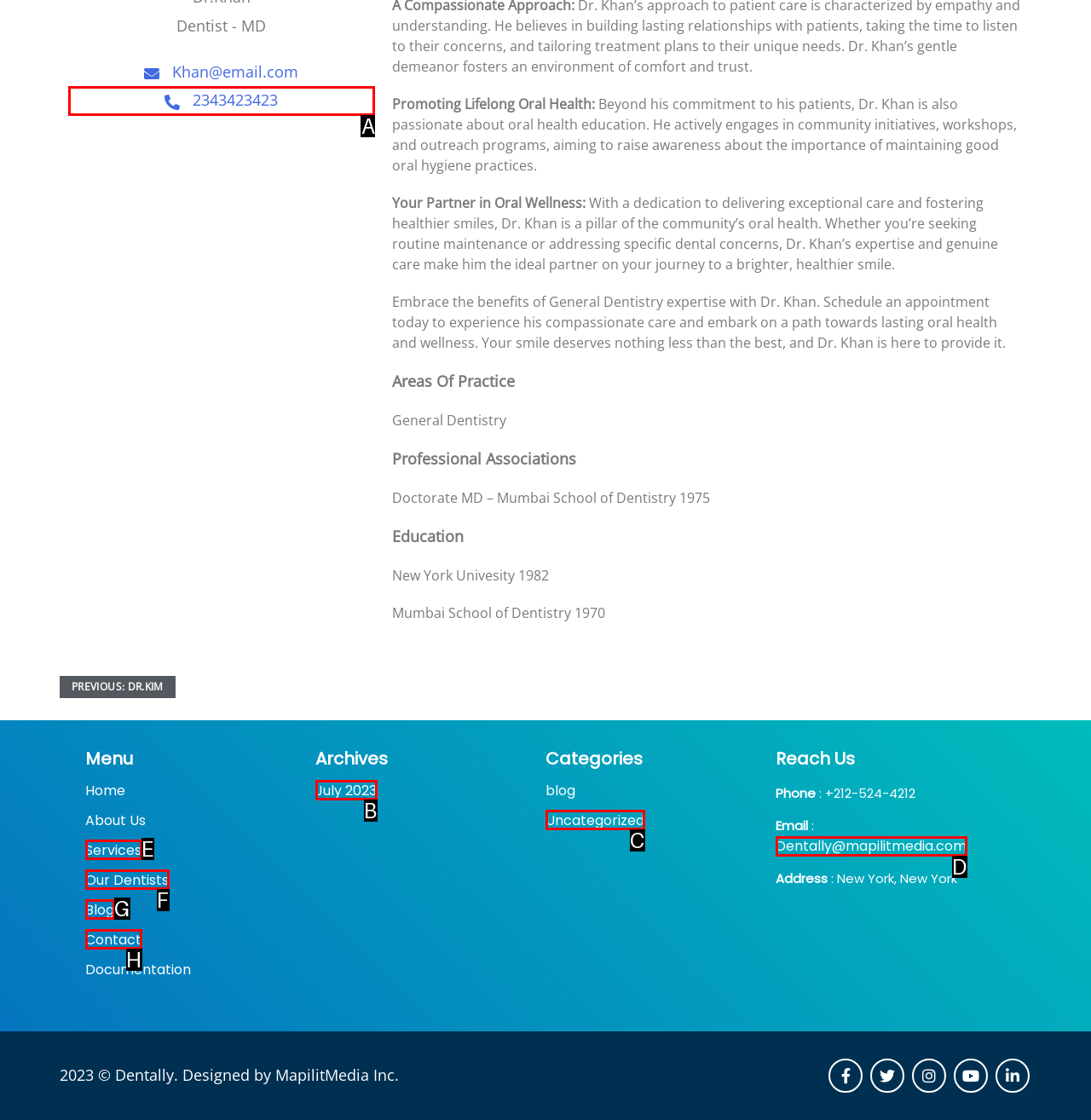From the given options, choose the HTML element that aligns with the description: Contact. Respond with the letter of the selected element.

H